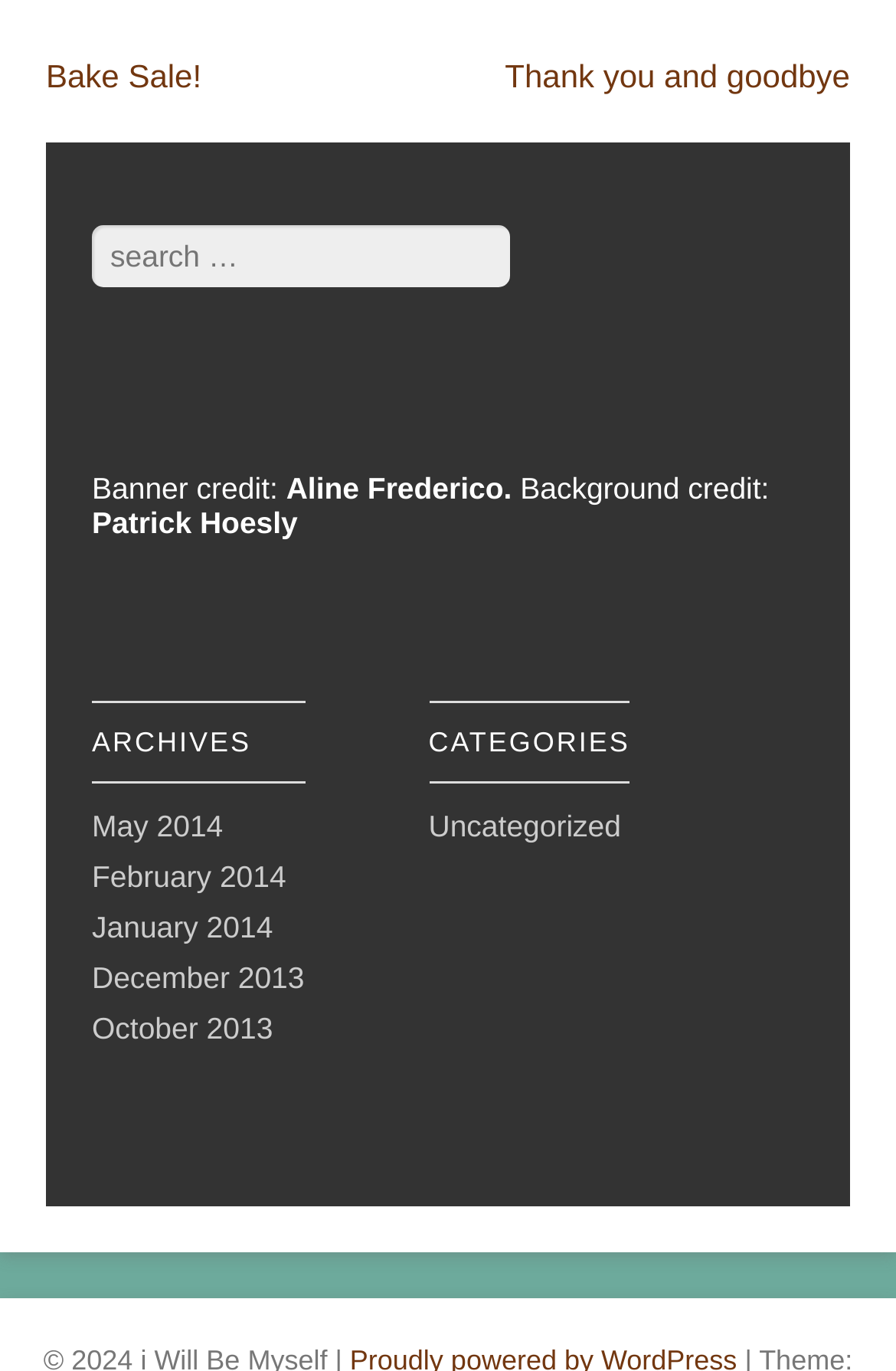Based on the element description: "Thank you and goodbye", identify the bounding box coordinates for this UI element. The coordinates must be four float numbers between 0 and 1, listed as [left, top, right, bottom].

[0.564, 0.042, 0.949, 0.069]